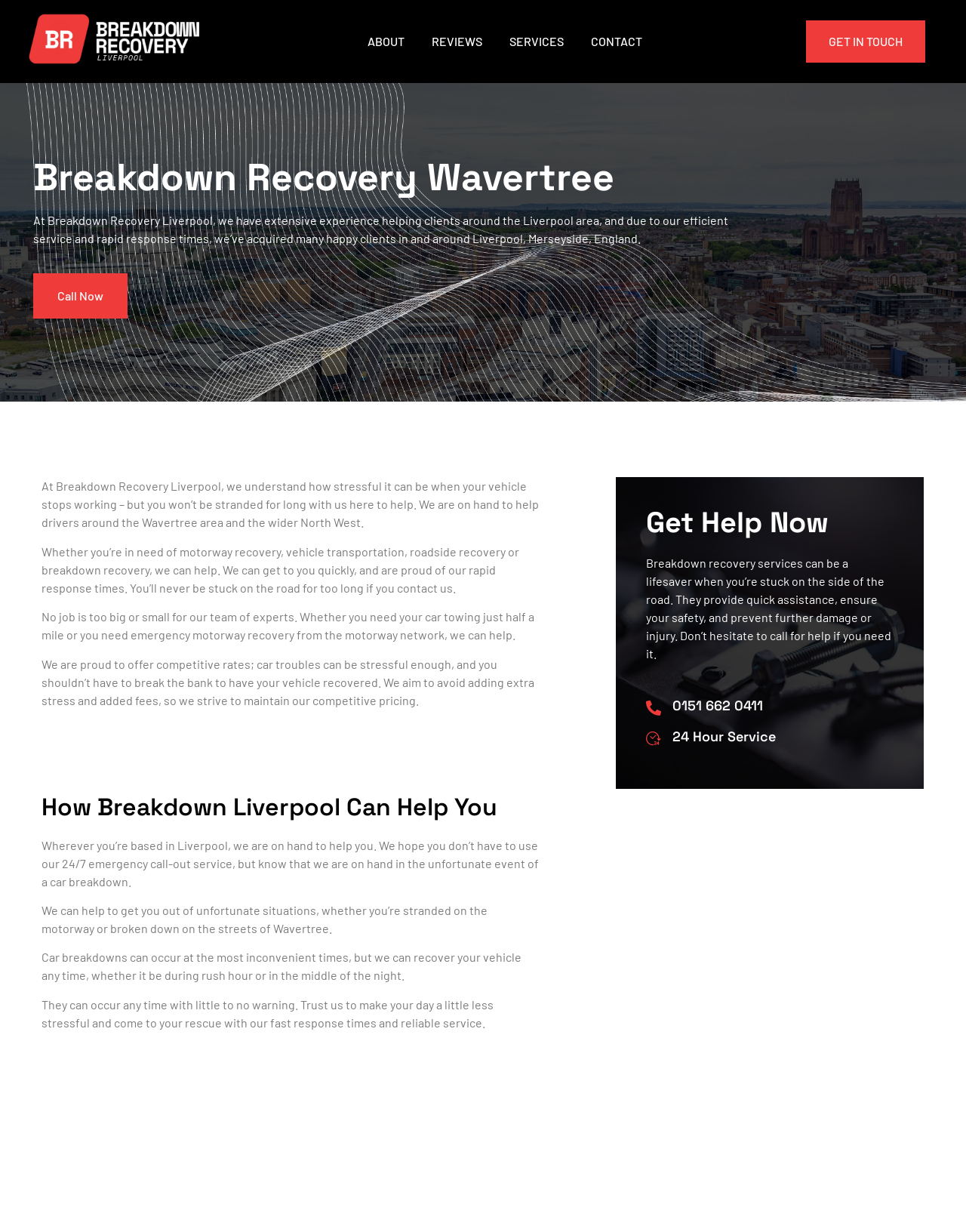Respond with a single word or phrase for the following question: 
What services does Breakdown Recovery Liverpool offer?

Breakdown recovery services